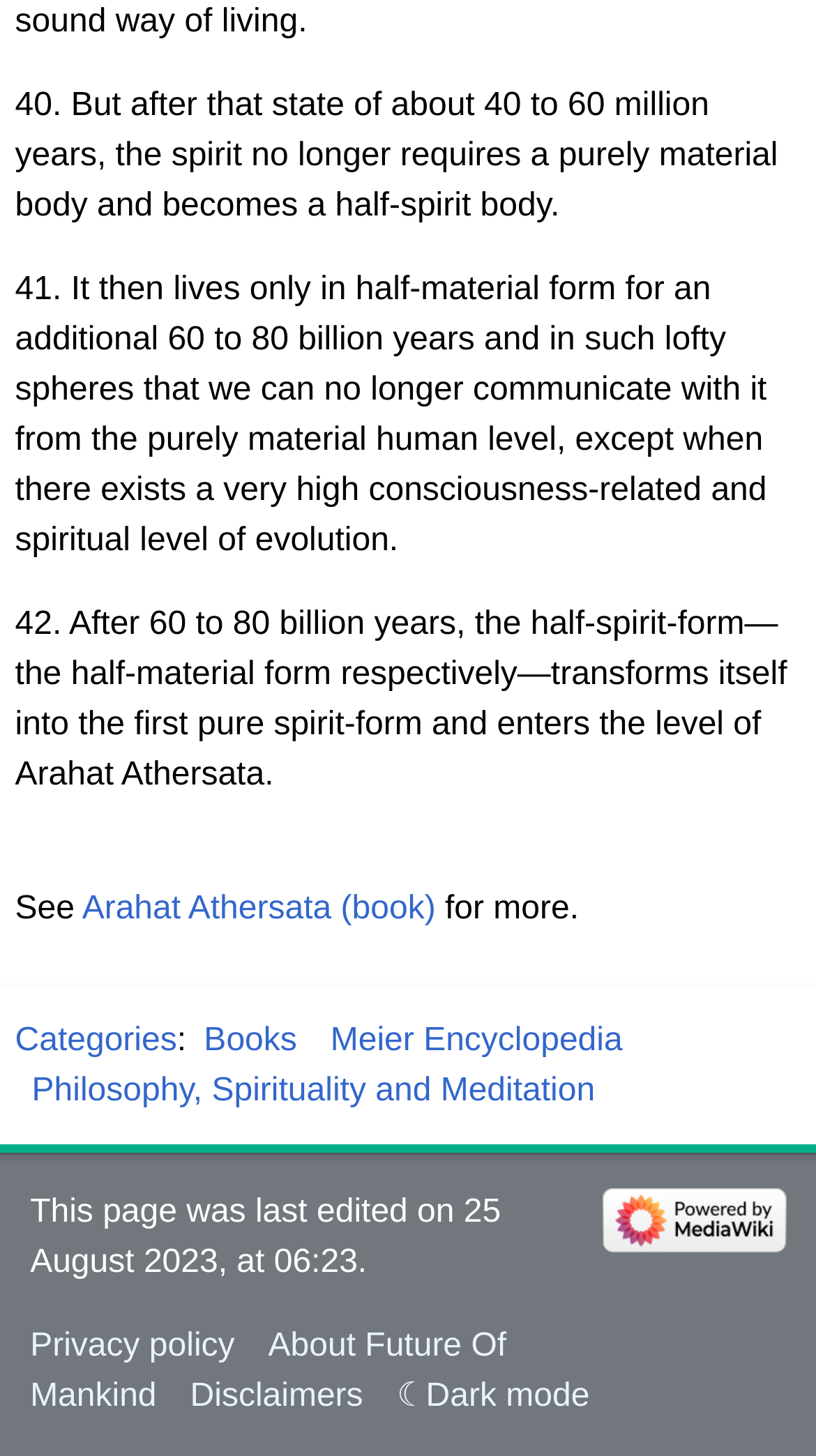Could you provide the bounding box coordinates for the portion of the screen to click to complete this instruction: "Visit the Categories page"?

[0.018, 0.702, 0.217, 0.727]